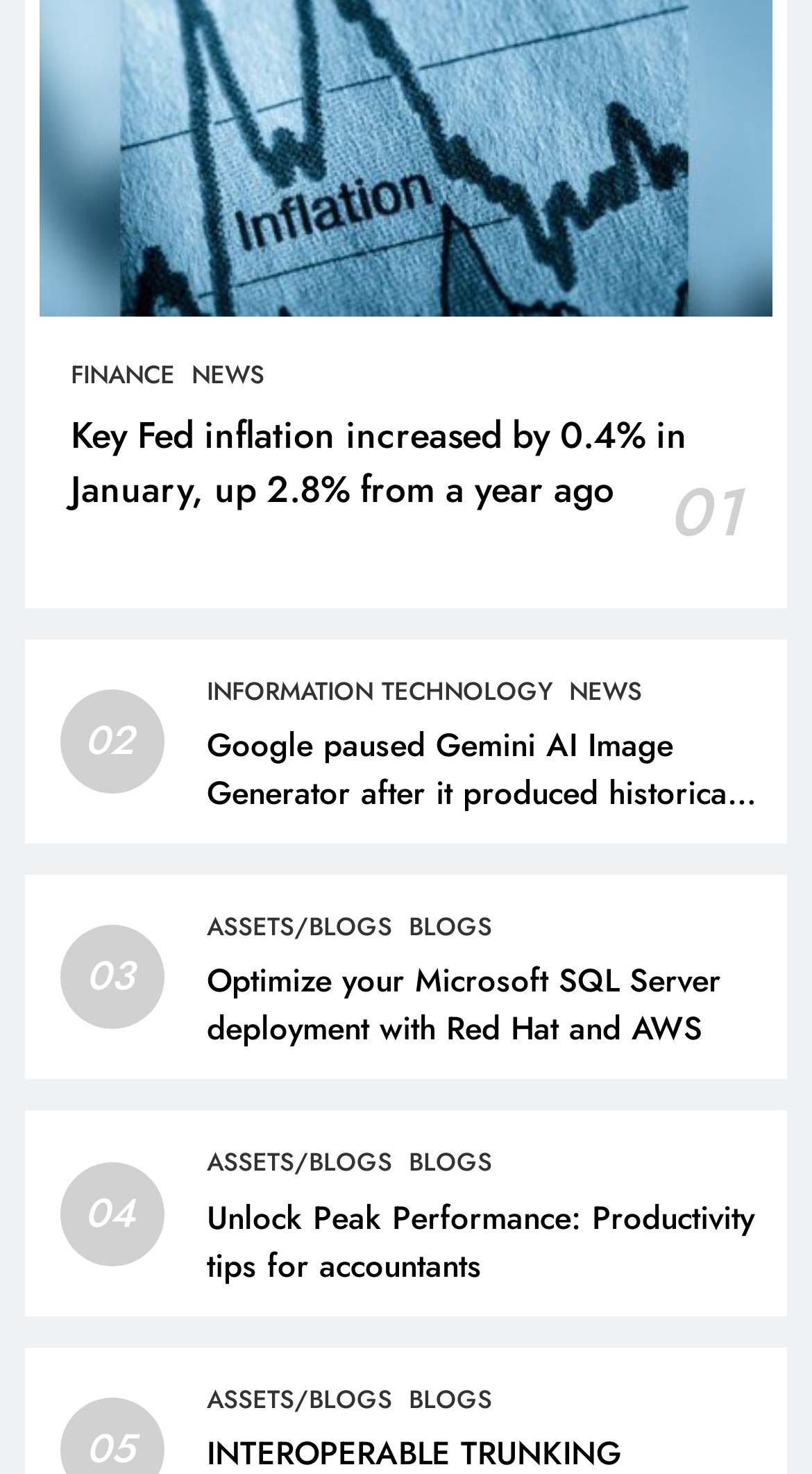Could you indicate the bounding box coordinates of the region to click in order to complete this instruction: "Unlock Peak Performance: Productivity tips for accountants".

[0.255, 0.81, 0.929, 0.874]